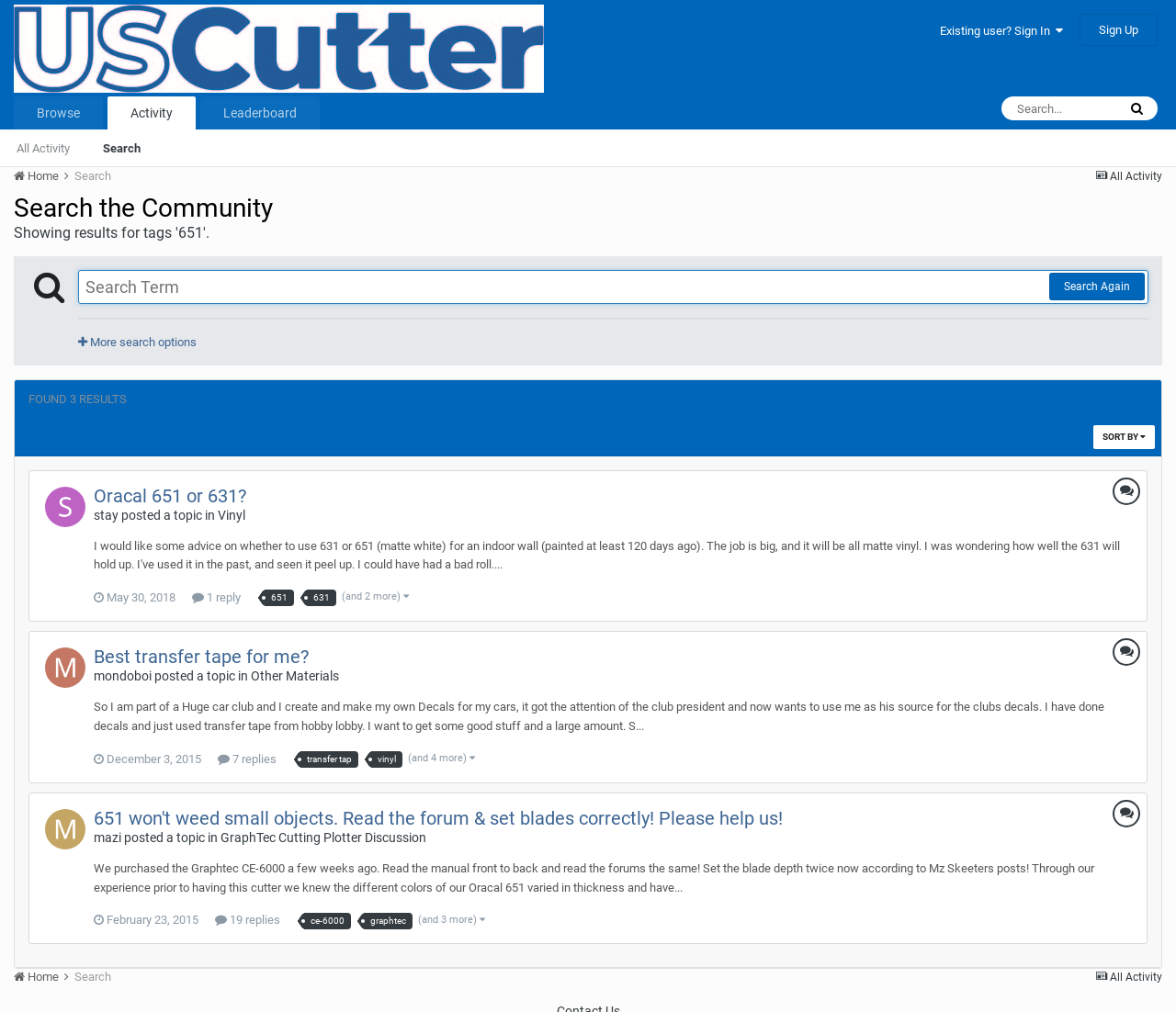Please identify the bounding box coordinates of the area I need to click to accomplish the following instruction: "Search for a topic".

[0.066, 0.266, 0.977, 0.3]